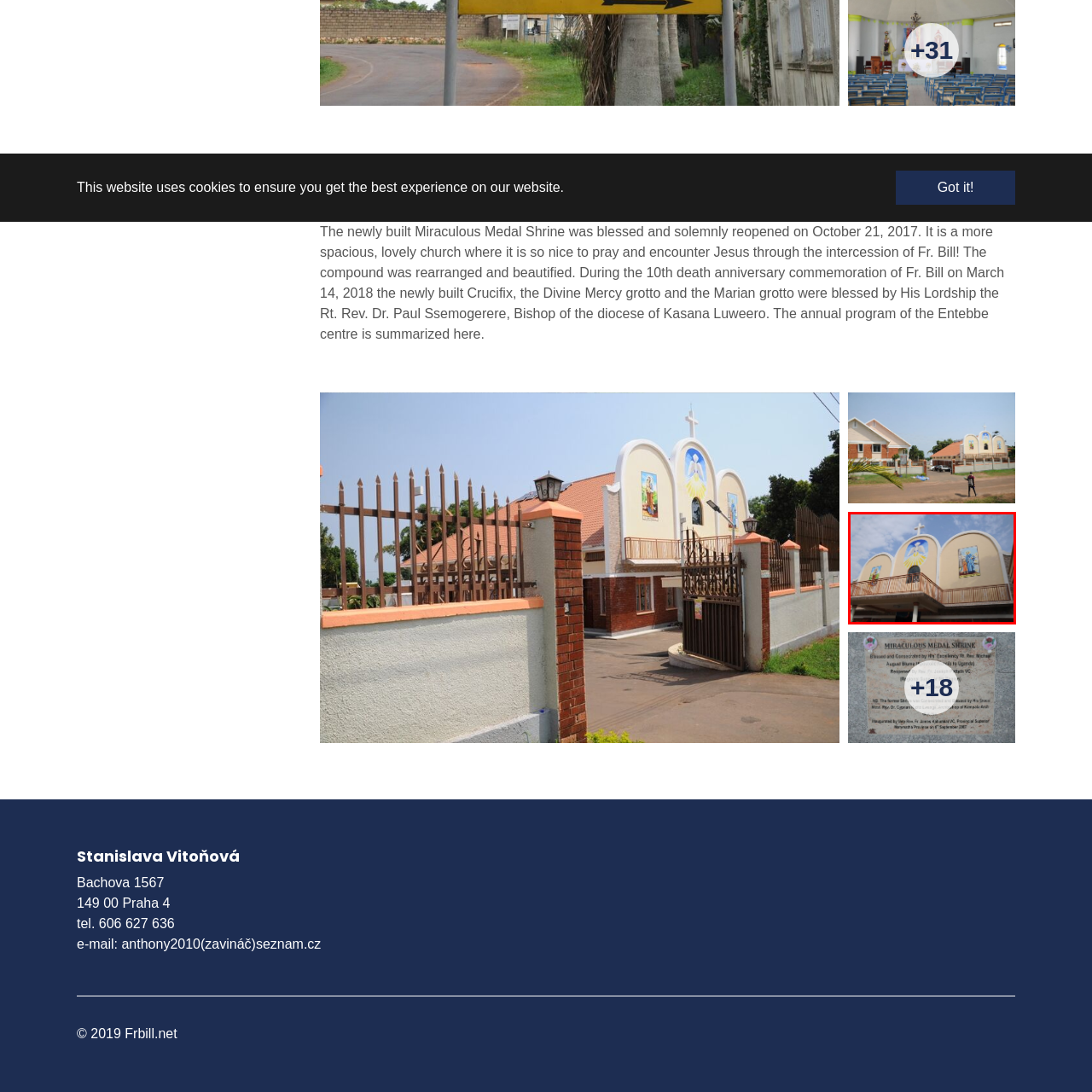Observe the highlighted image and answer the following: What is the color of the sky in the background?

Clear blue